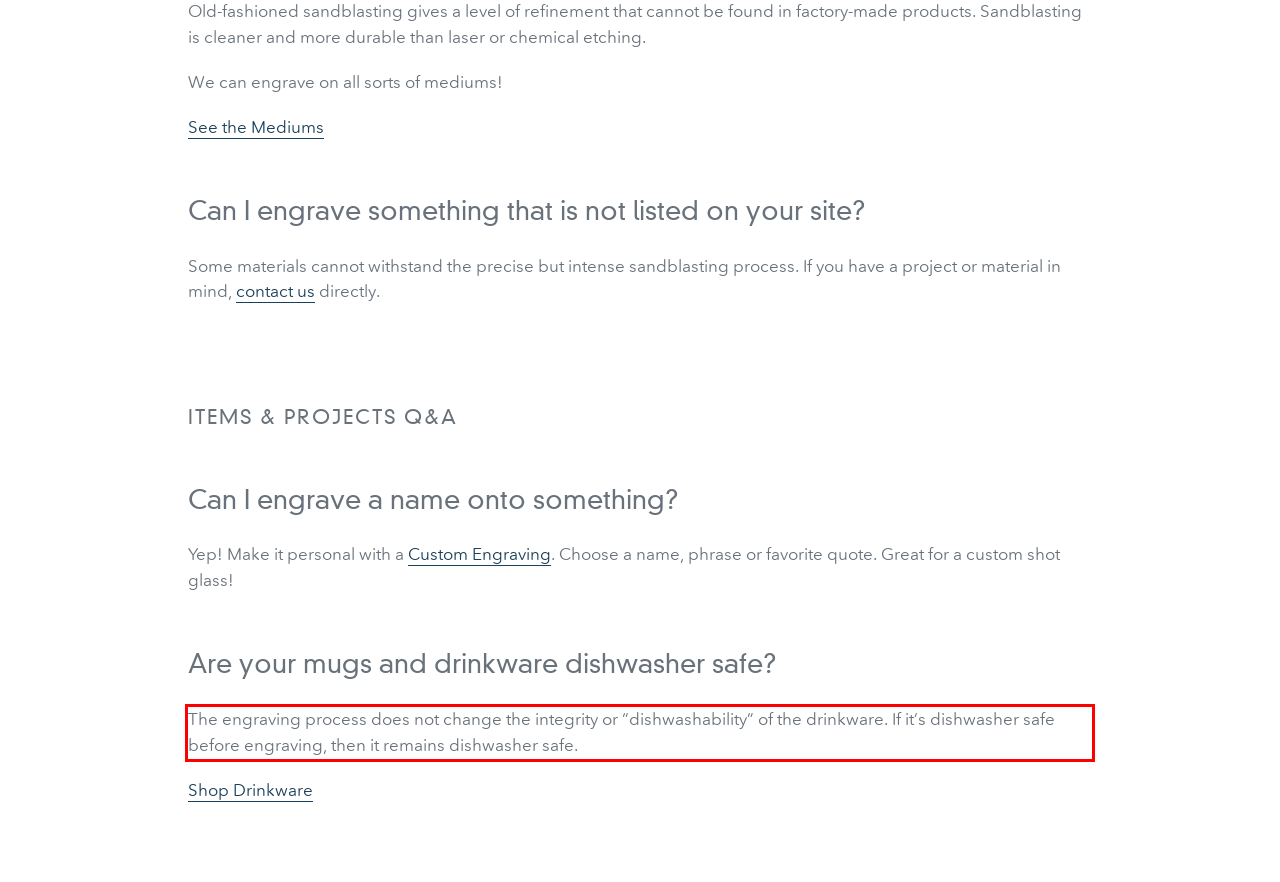Analyze the screenshot of a webpage where a red rectangle is bounding a UI element. Extract and generate the text content within this red bounding box.

The engraving process does not change the integrity or “dishwashability” of the drinkware. If it’s dishwasher safe before engraving, then it remains dishwasher safe.